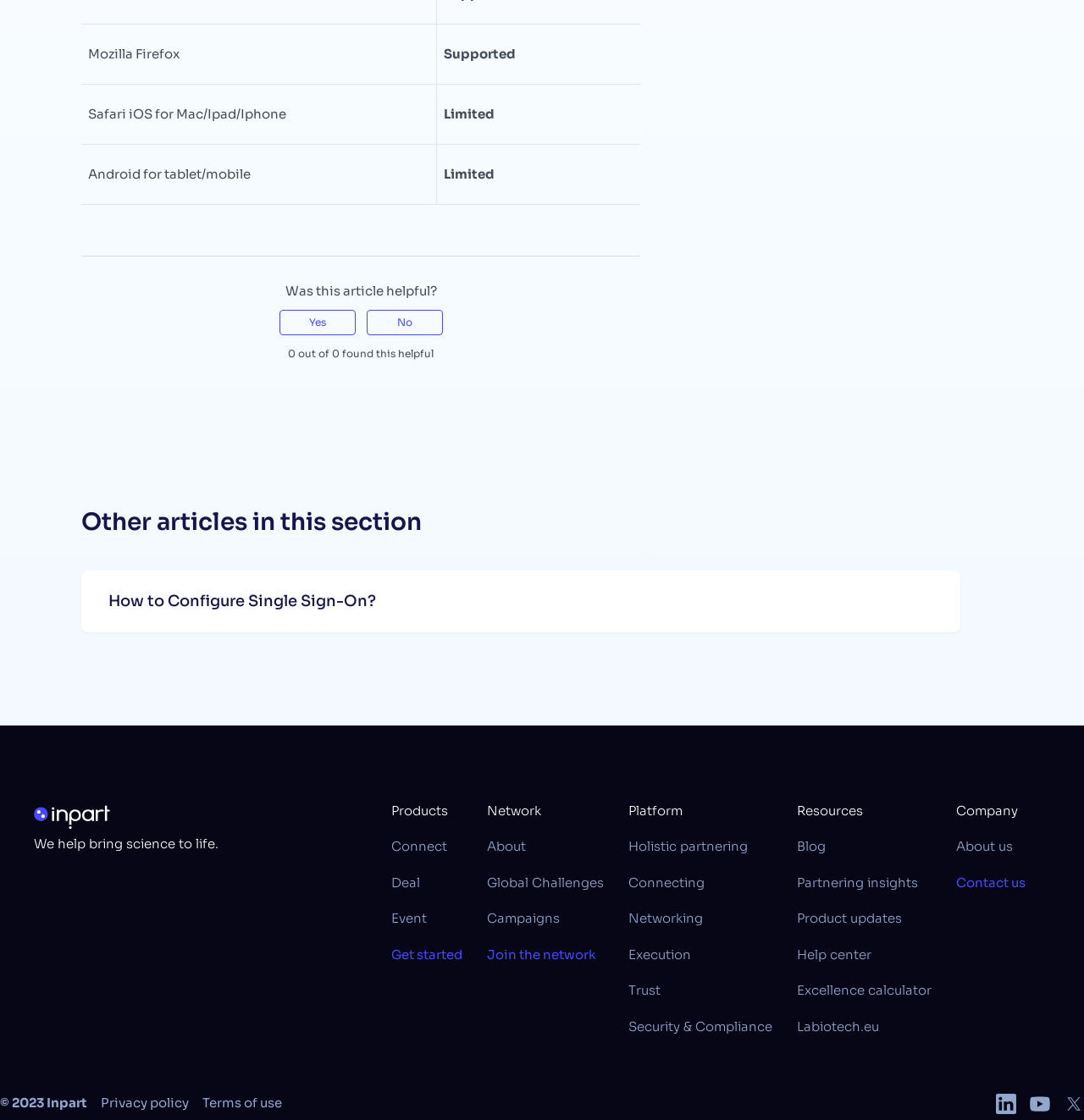Provide the bounding box coordinates of the HTML element described as: "aria-label="button"". The bounding box coordinates should be four float numbers between 0 and 1, i.e., [left, top, right, bottom].

[0.95, 0.977, 0.969, 1.0]